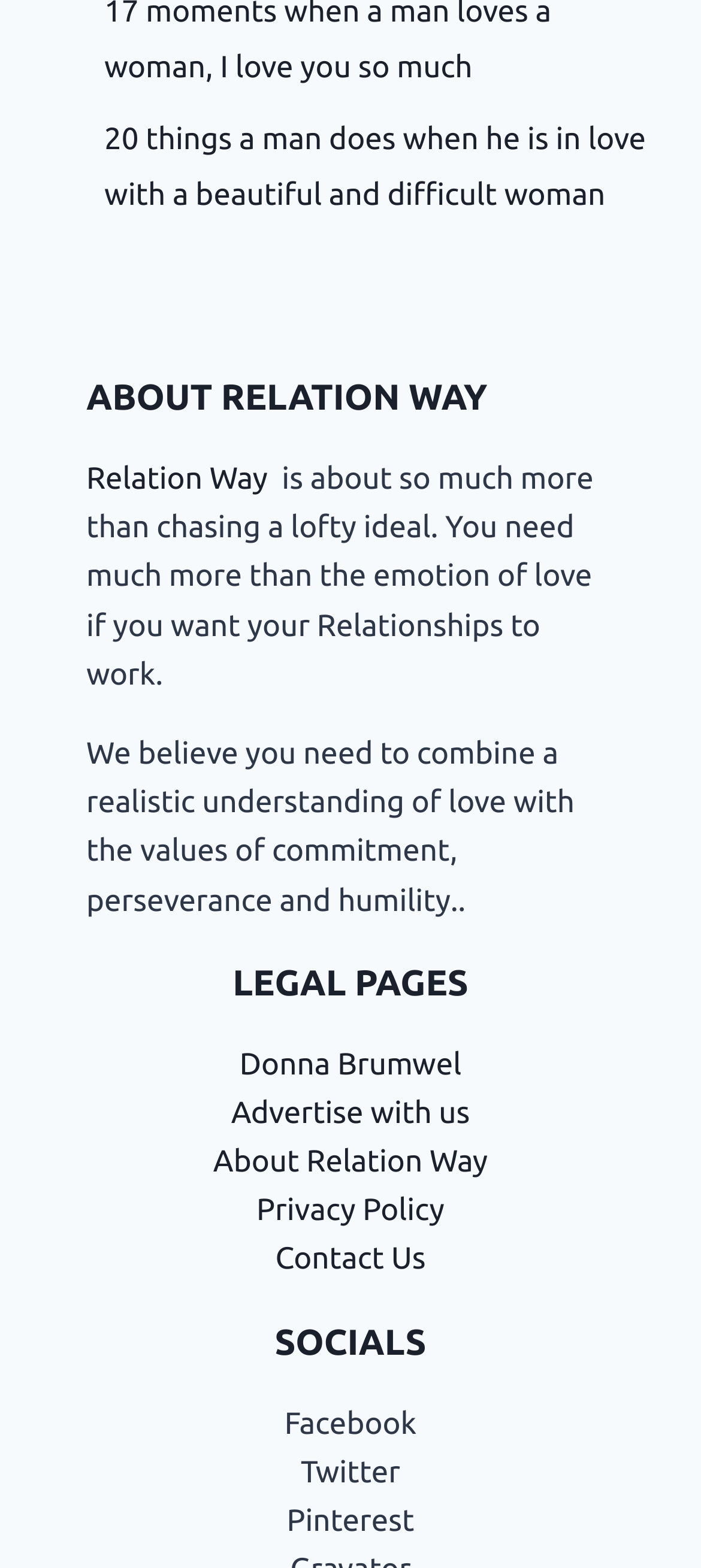Can you specify the bounding box coordinates for the region that should be clicked to fulfill this instruction: "visit the About Relation Way page".

[0.149, 0.078, 0.921, 0.135]